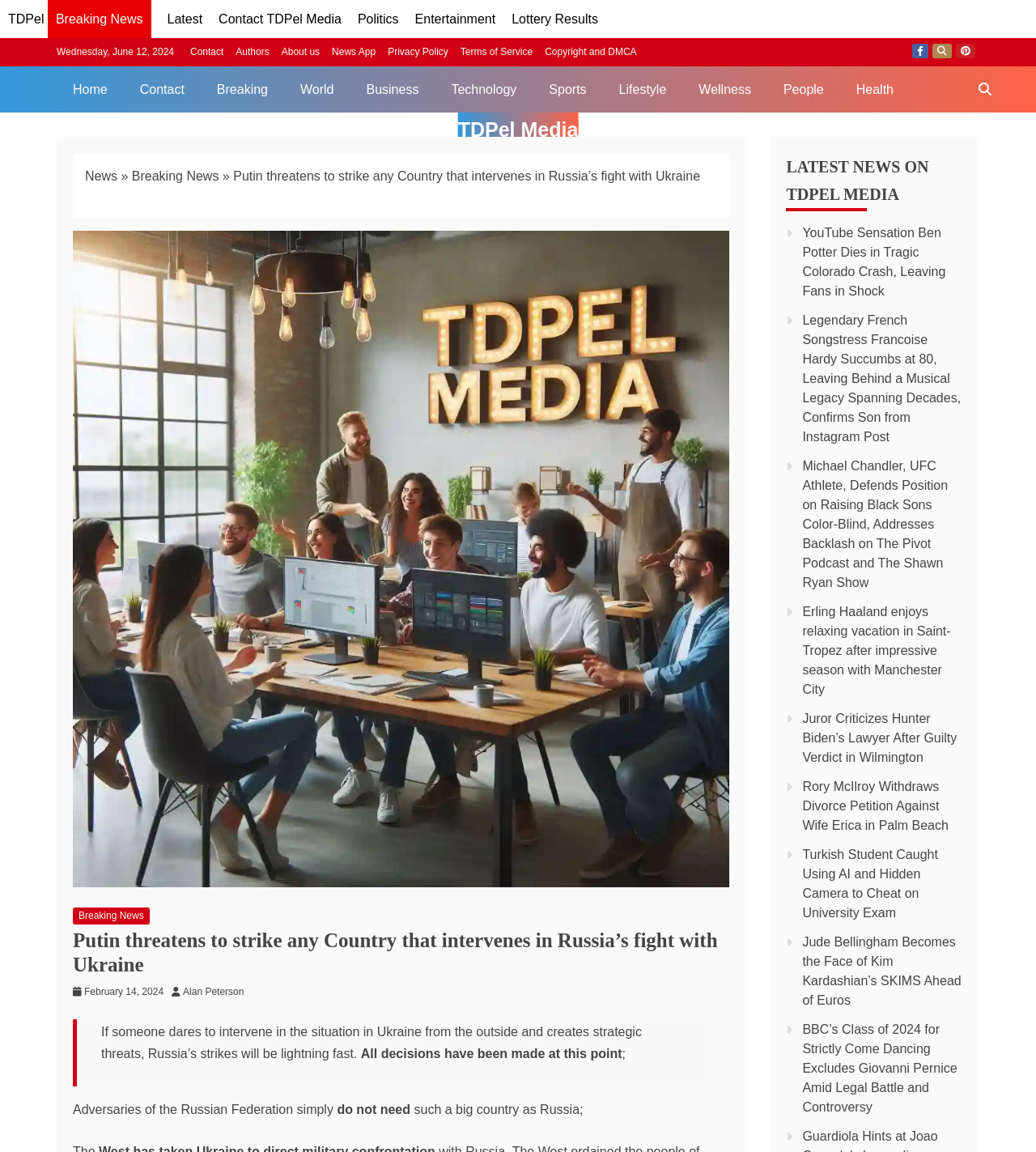From the webpage screenshot, identify the region described by Alan Peterson. Provide the bounding box coordinates as (top-left x, top-left y, bottom-right x, bottom-right y), with each value being a floating point number between 0 and 1.

[0.177, 0.856, 0.243, 0.866]